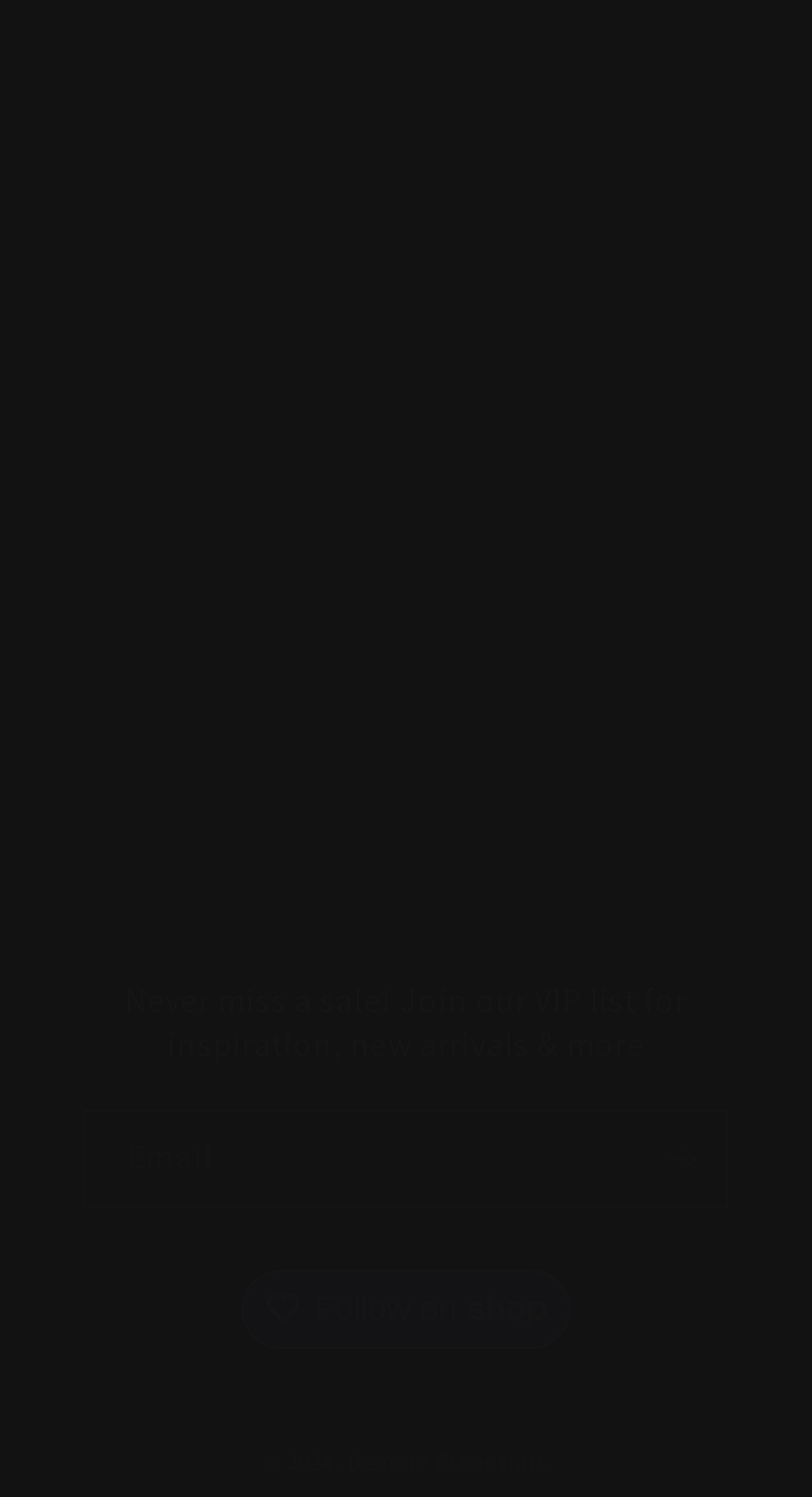Could you determine the bounding box coordinates of the clickable element to complete the instruction: "Read our mission"? Provide the coordinates as four float numbers between 0 and 1, i.e., [left, top, right, bottom].

[0.103, 0.421, 0.897, 0.45]